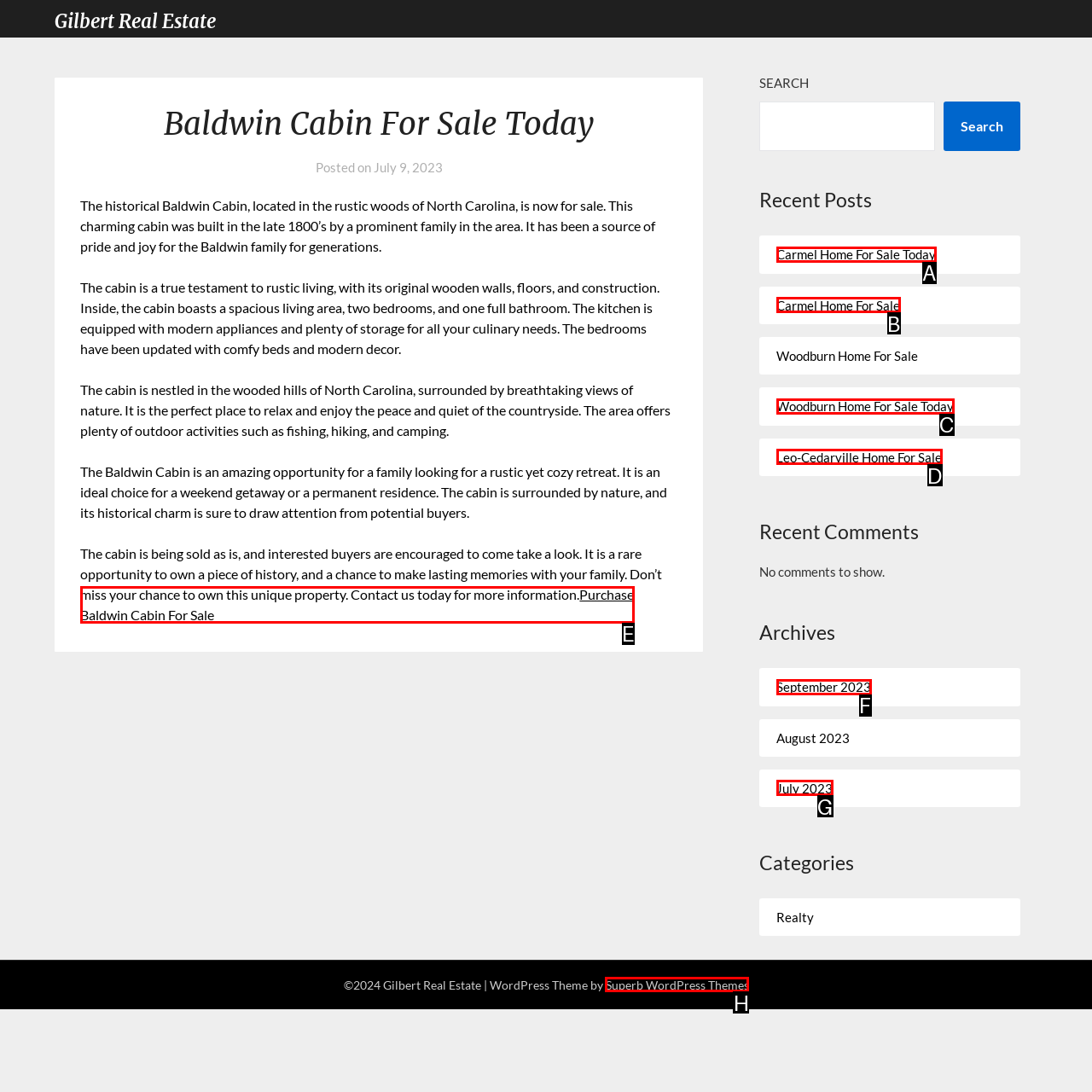Point out the option that aligns with the description: Carmel Home For Sale Today
Provide the letter of the corresponding choice directly.

A